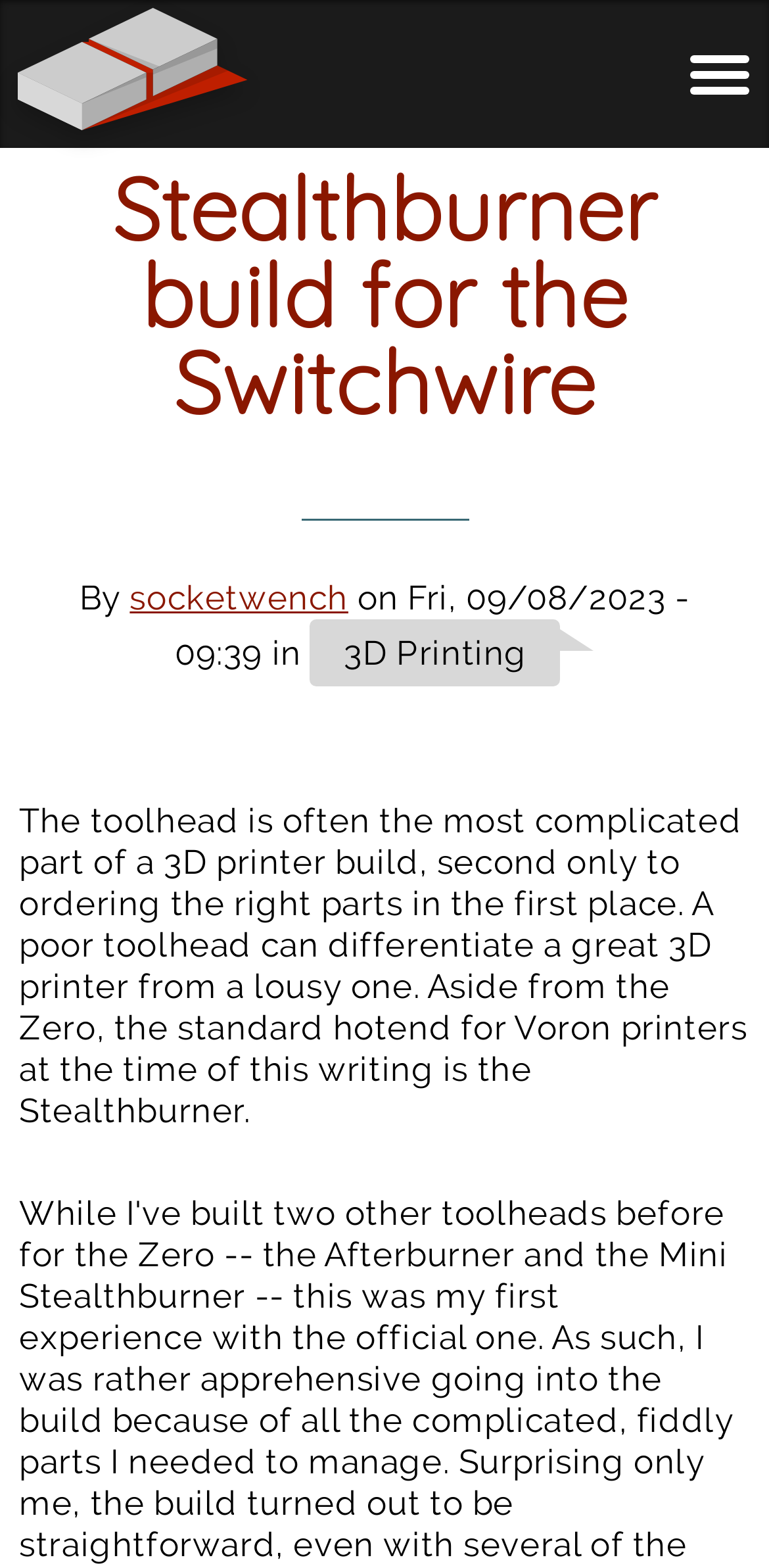Using the information in the image, give a comprehensive answer to the question: 
What is the author of the article?

The author of the article is mentioned in the footer section of the webpage, which is located at the bottom of the page. The exact text is 'By socketwench'.